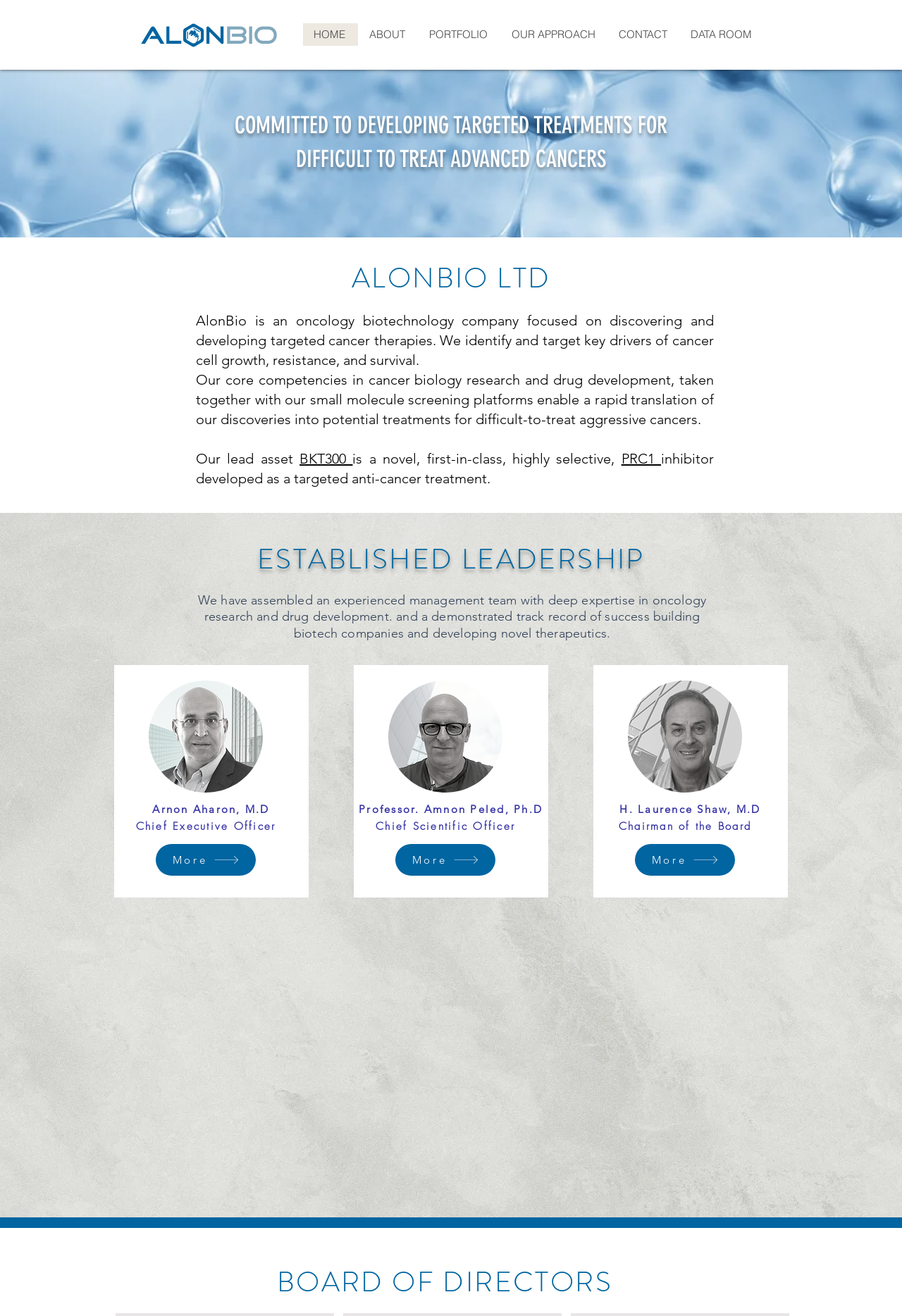Locate the bounding box of the user interface element based on this description: "OUR APPROACH".

[0.555, 0.018, 0.673, 0.035]